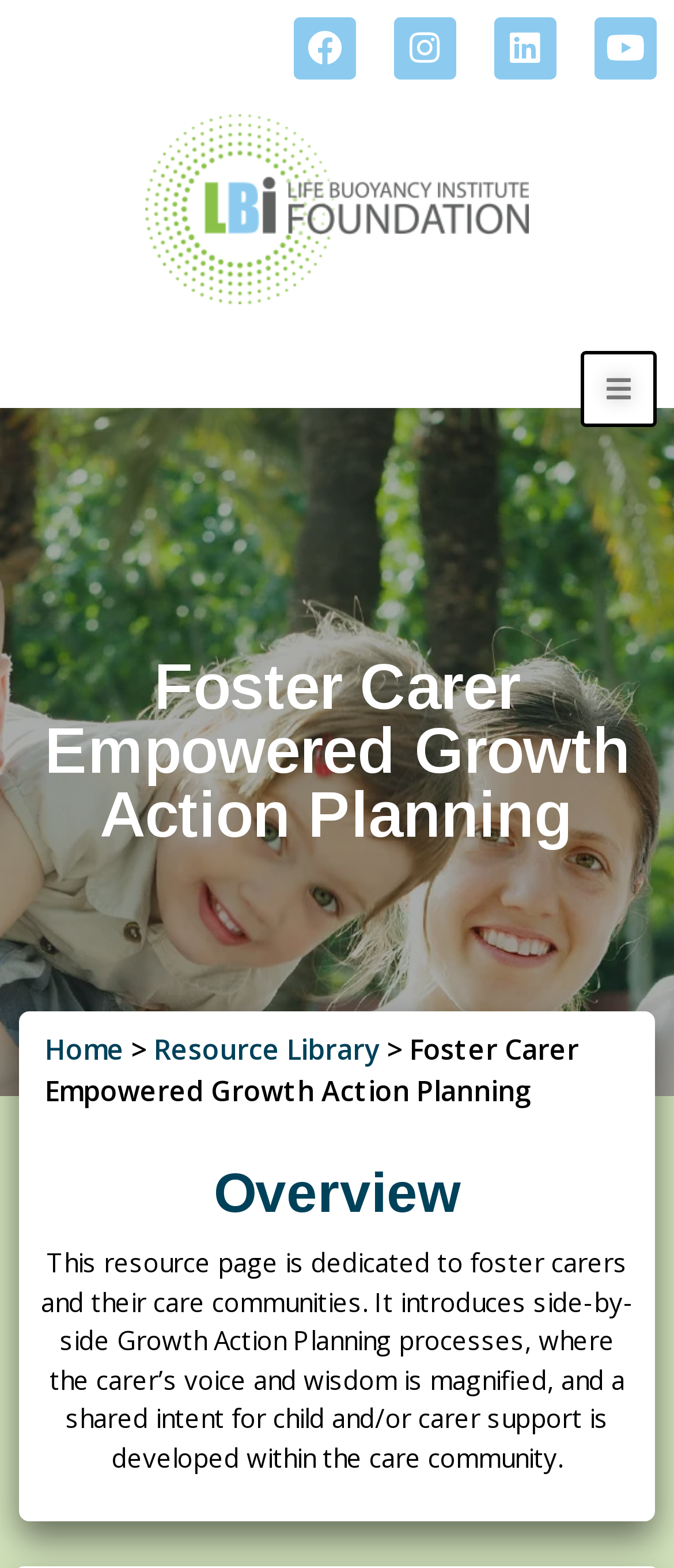Identify the title of the webpage and provide its text content.

Foster Carer Empowered Growth Action Planning